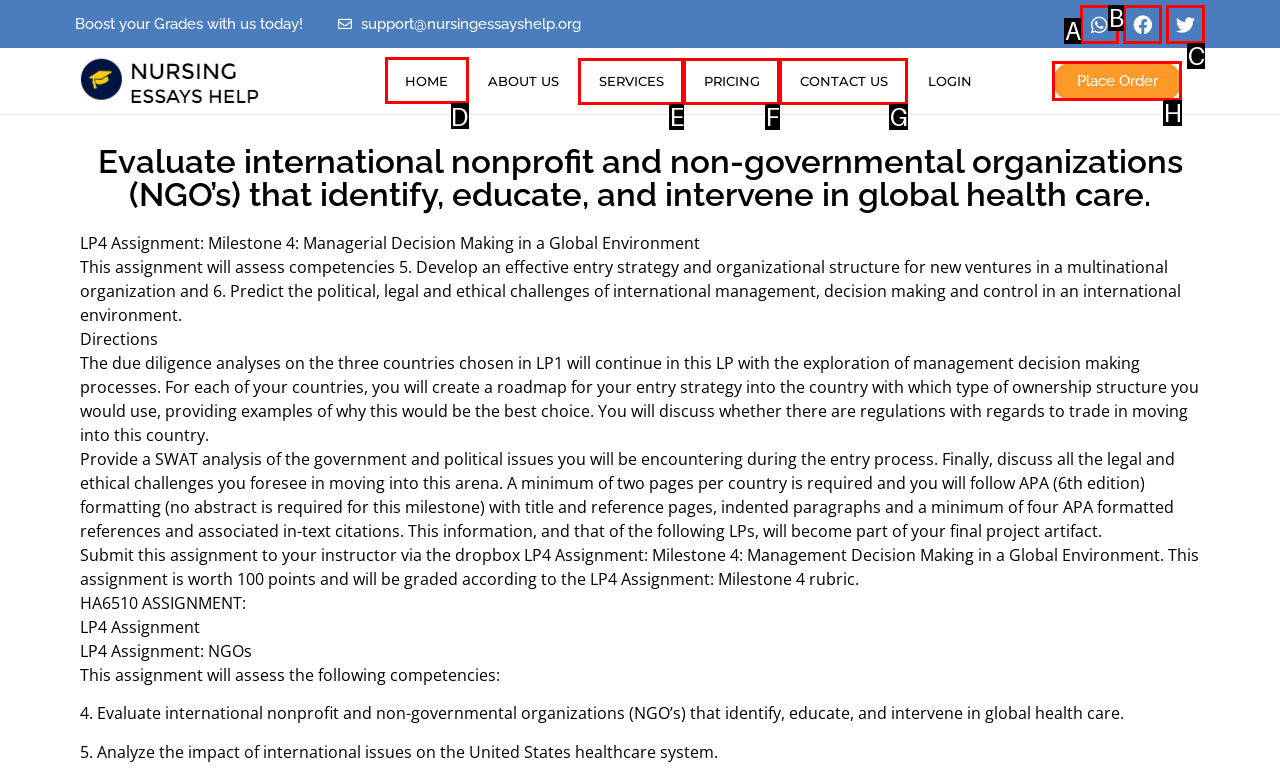Tell me which one HTML element I should click to complete the following task: Learn about our areas of expertise Answer with the option's letter from the given choices directly.

None